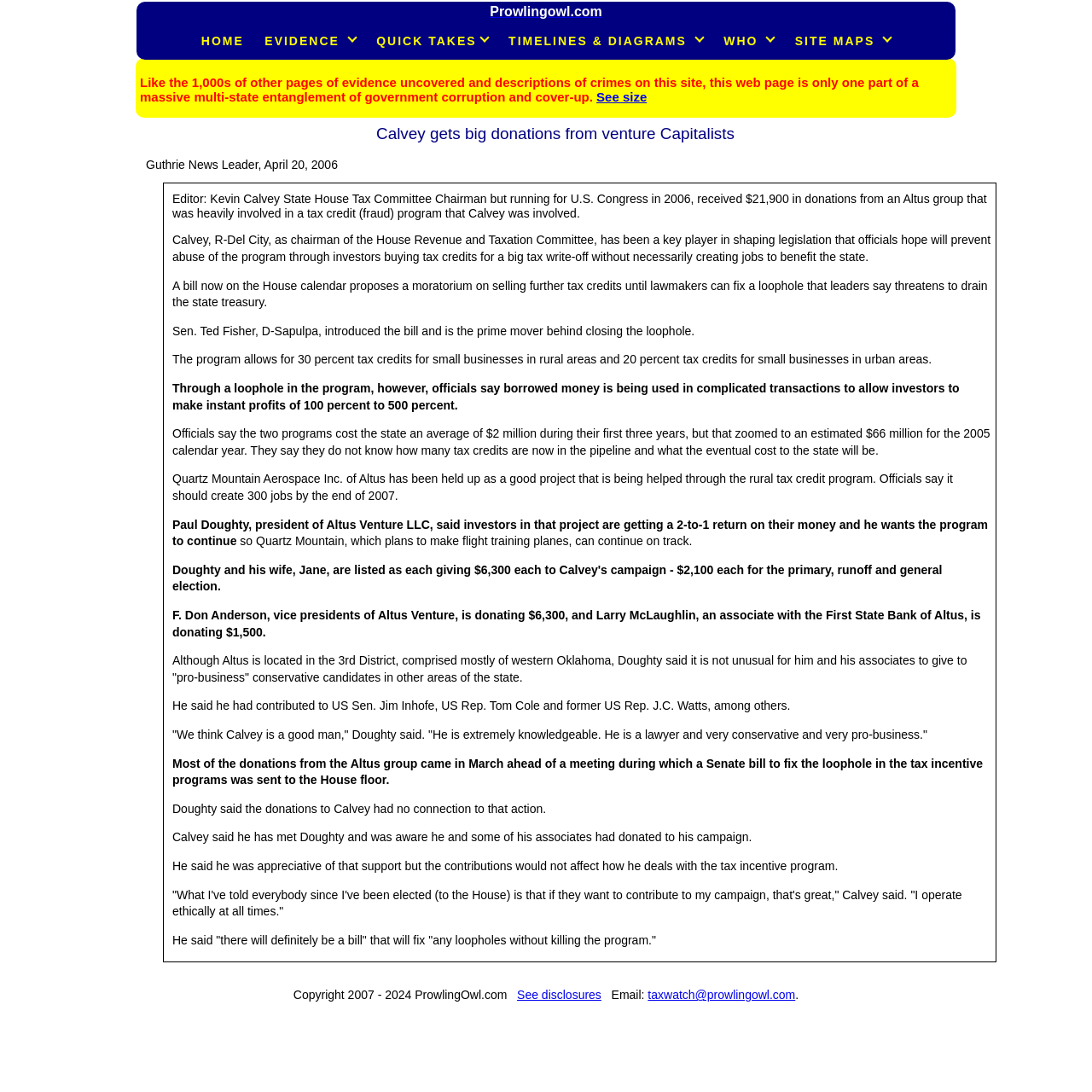Based on the element description: "See size", identify the bounding box coordinates for this UI element. The coordinates must be four float numbers between 0 and 1, listed as [left, top, right, bottom].

[0.546, 0.082, 0.592, 0.096]